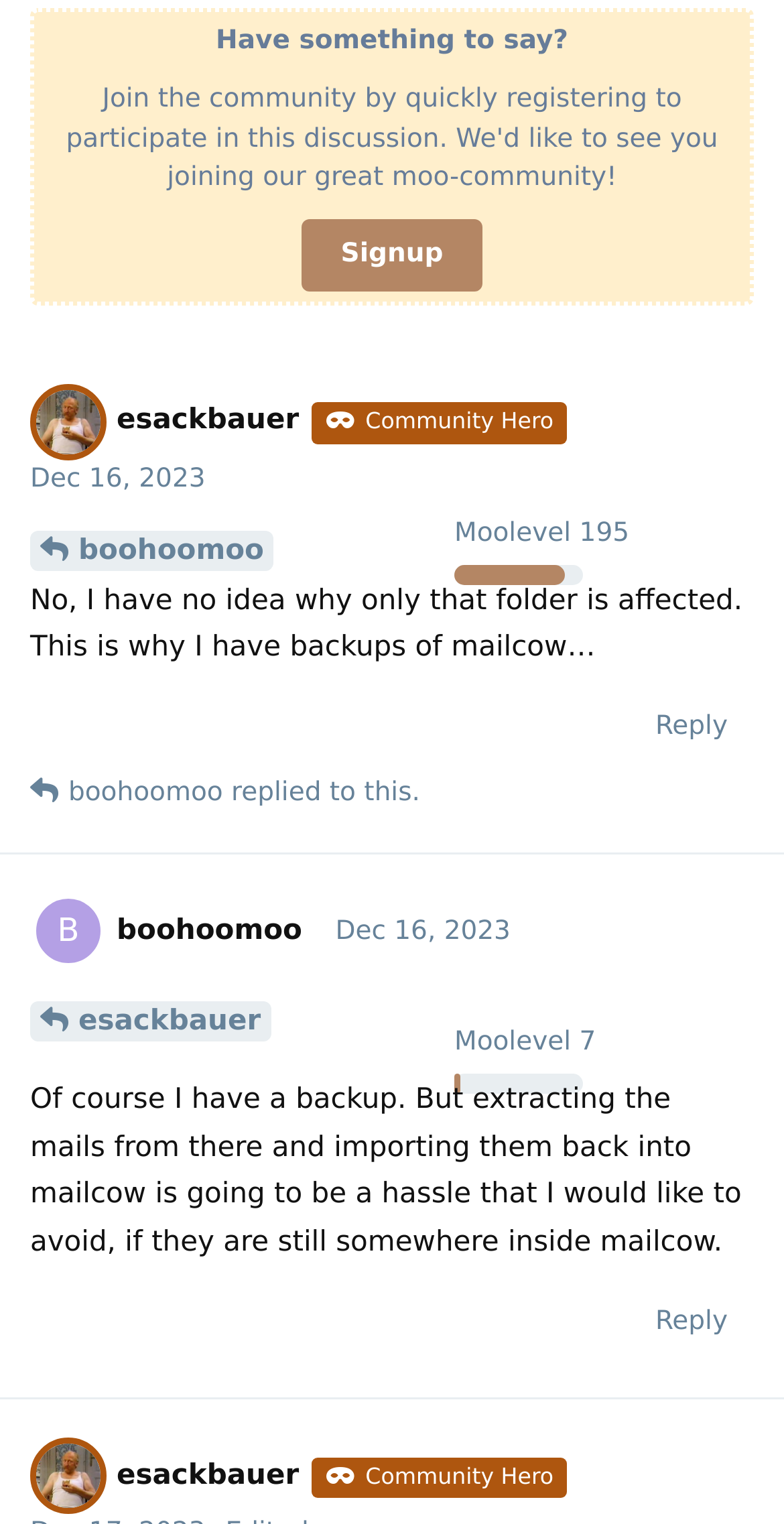Pinpoint the bounding box coordinates of the clickable element to carry out the following instruction: "View the profile of 'esackbauer'."

[0.038, 0.266, 0.381, 0.287]